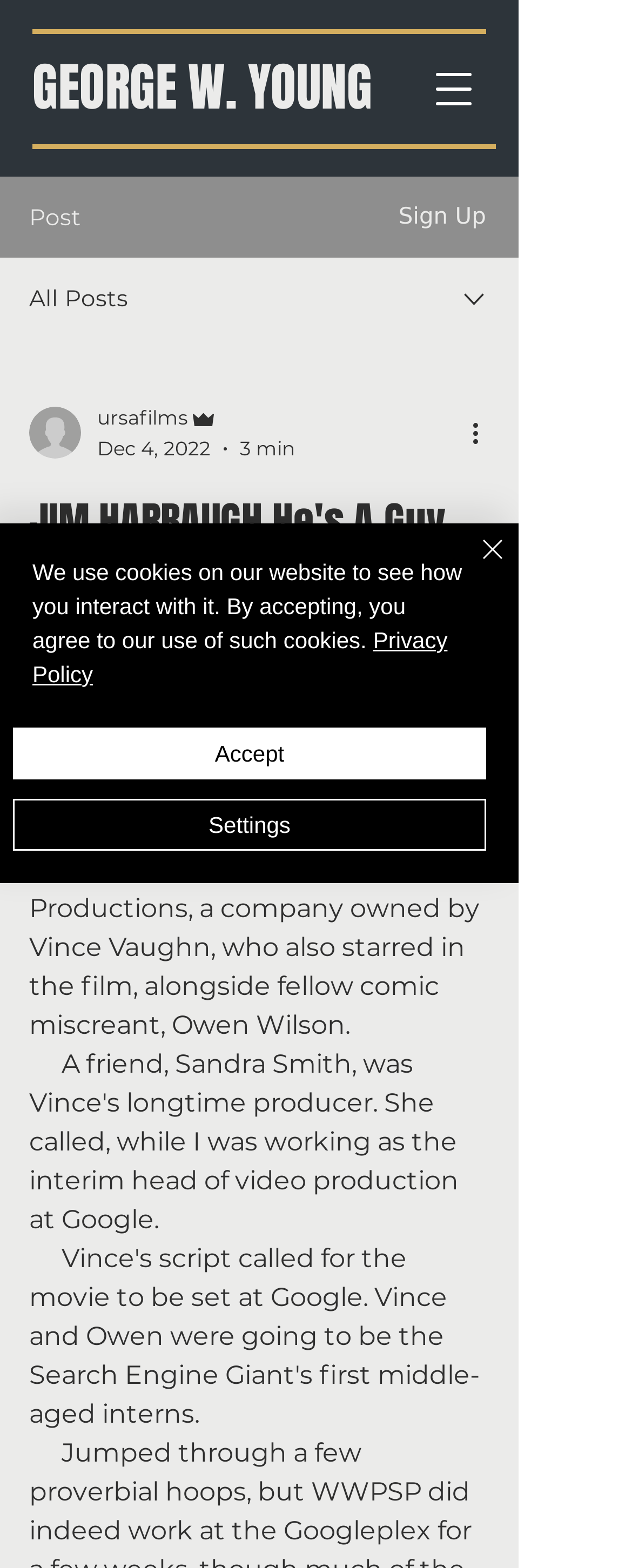What is the main heading of this webpage? Please extract and provide it.

JIM HARBAUGH He's A Guy